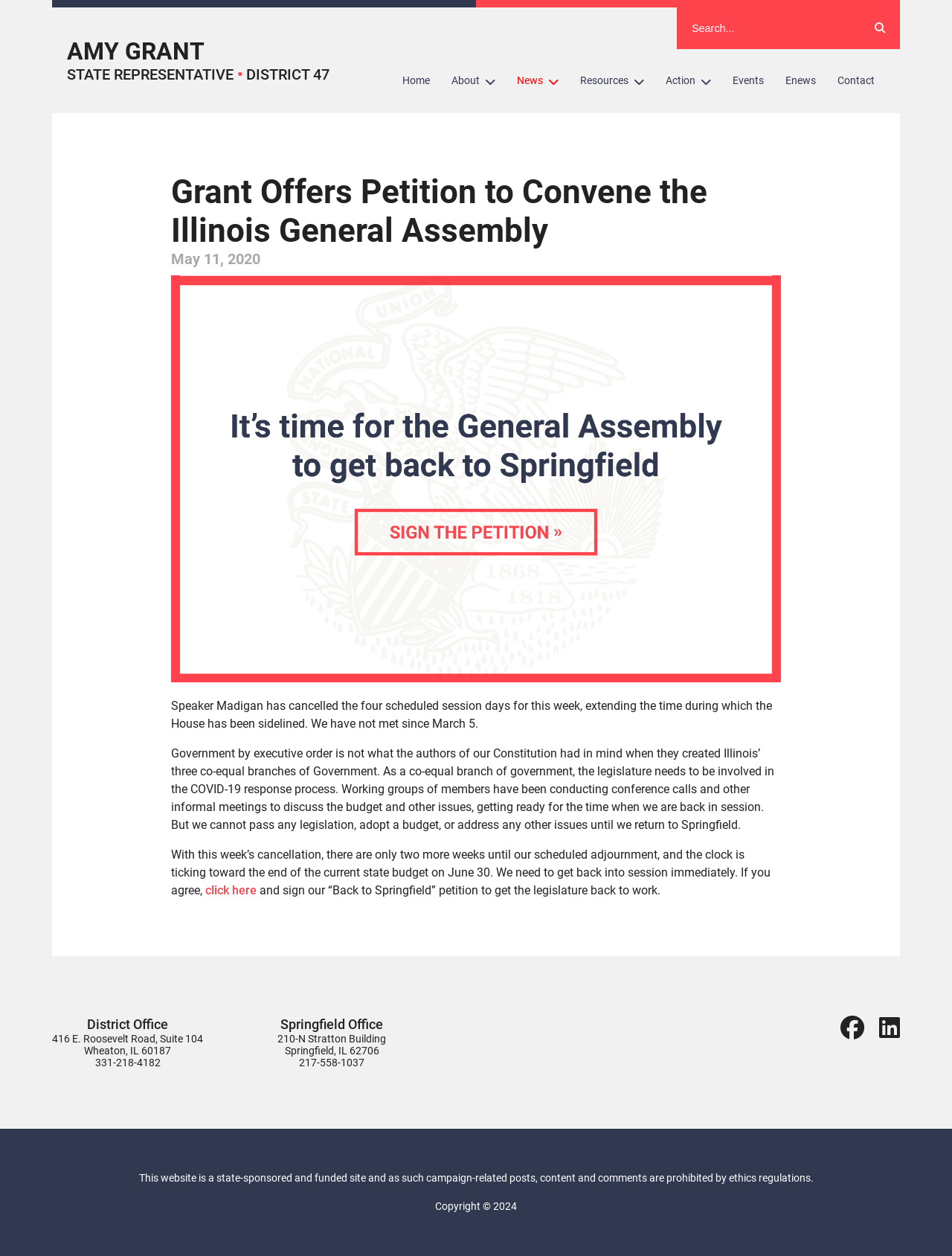What is the purpose of the 'Back to Springfield' petition?
We need a detailed and meticulous answer to the question.

I found the answer by reading the text surrounding the 'click here' link, which says 'If you agree, click here and sign our “Back to Springfield” petition to get the legislature back to work.' This suggests that the purpose of the petition is to get the legislature back to work.